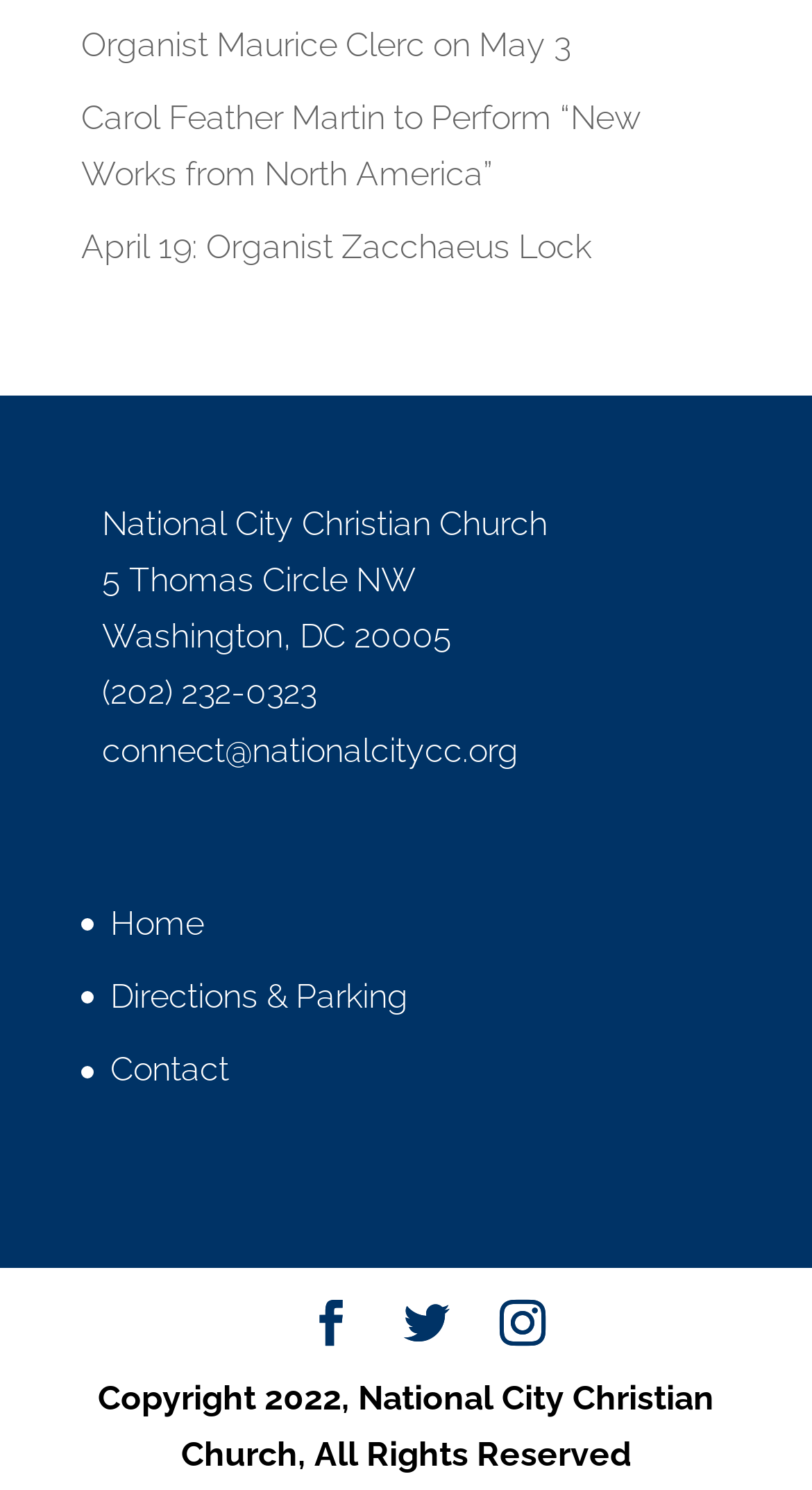Please give the bounding box coordinates of the area that should be clicked to fulfill the following instruction: "Contact the National City Christian Church". The coordinates should be in the format of four float numbers from 0 to 1, i.e., [left, top, right, bottom].

[0.136, 0.704, 0.282, 0.731]